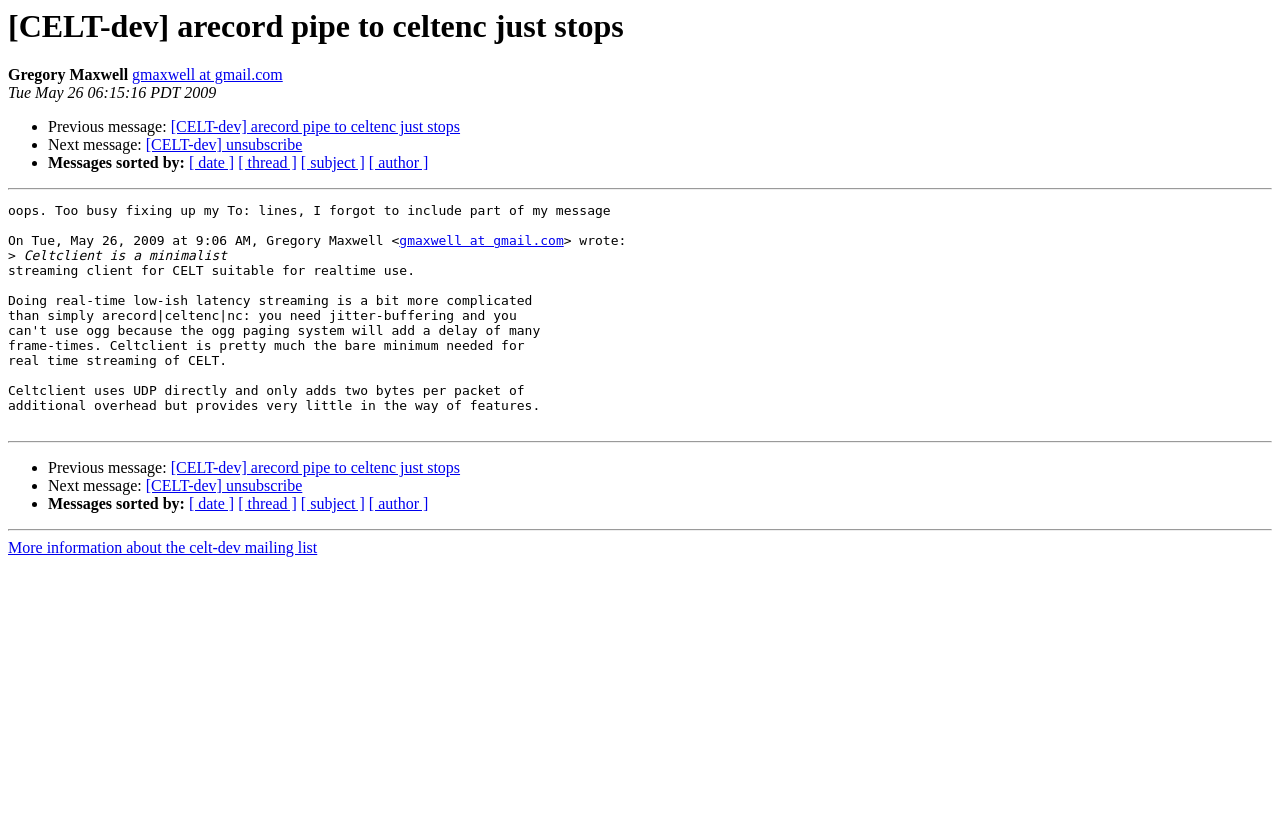Determine the bounding box coordinates for the area you should click to complete the following instruction: "View more information about the celt-dev mailing list".

[0.006, 0.649, 0.248, 0.67]